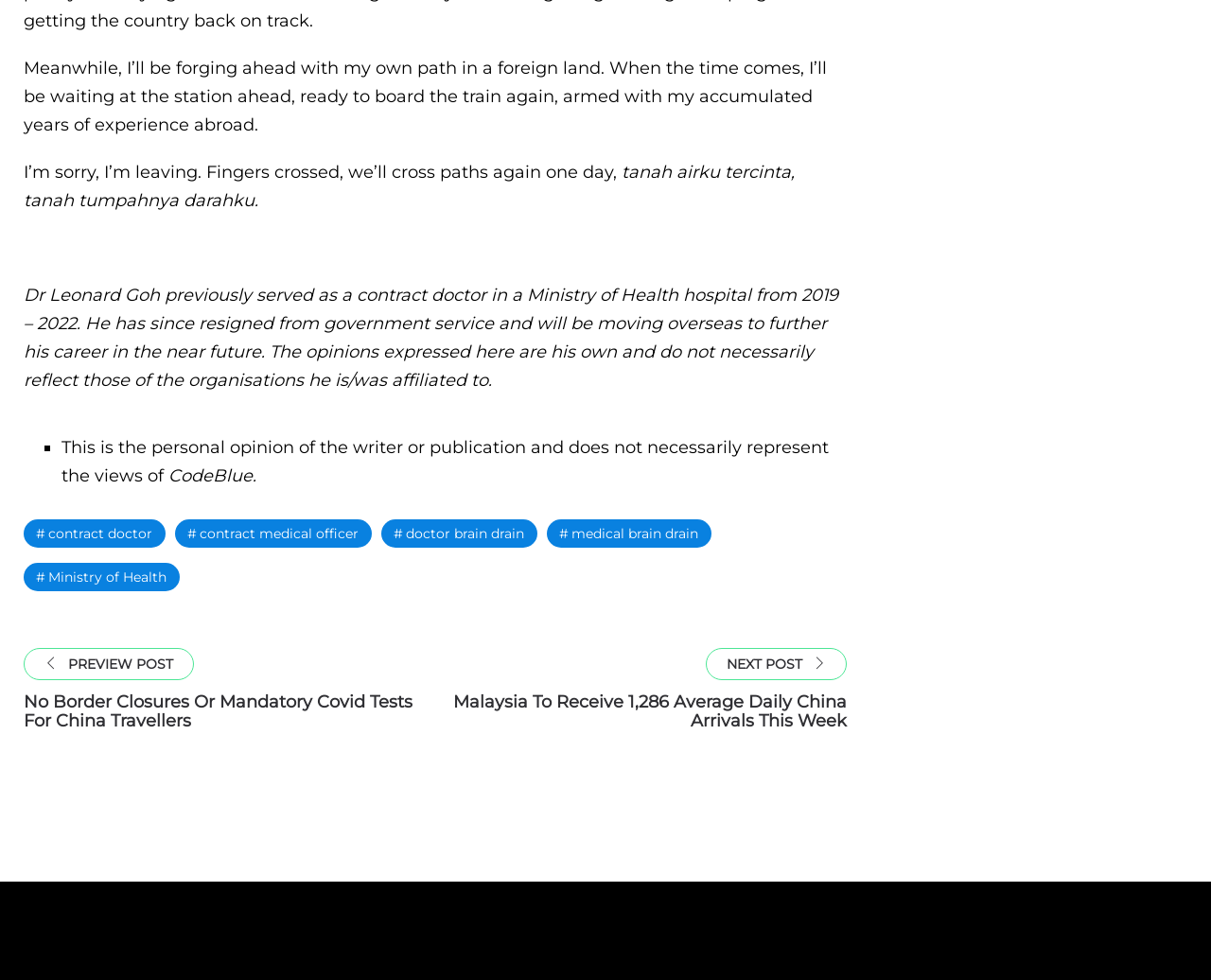Identify the bounding box of the HTML element described as: "Reflections".

None